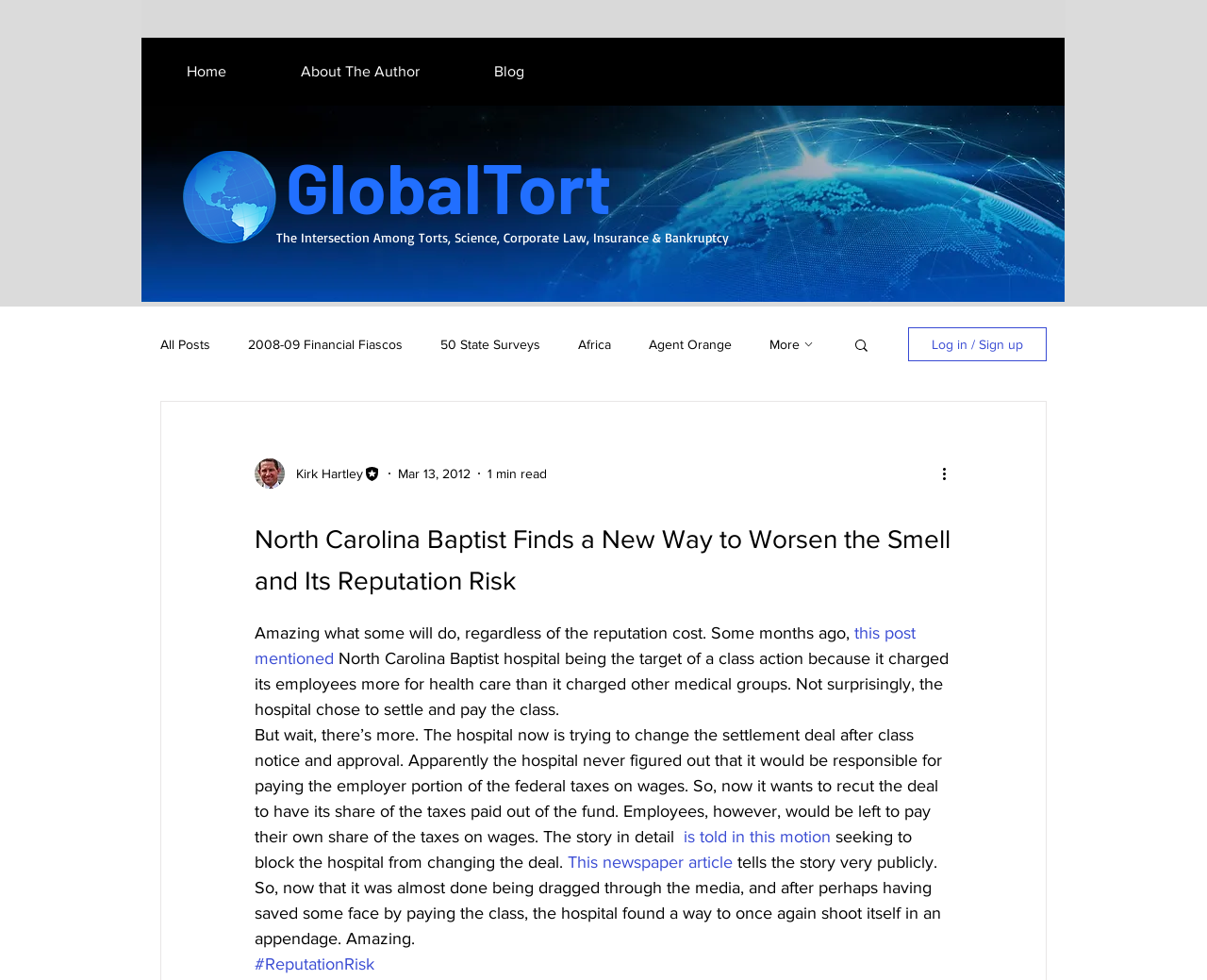Identify the bounding box coordinates for the region to click in order to carry out this instruction: "Click the 'Home' link". Provide the coordinates using four float numbers between 0 and 1, formatted as [left, top, right, bottom].

[0.123, 0.049, 0.218, 0.097]